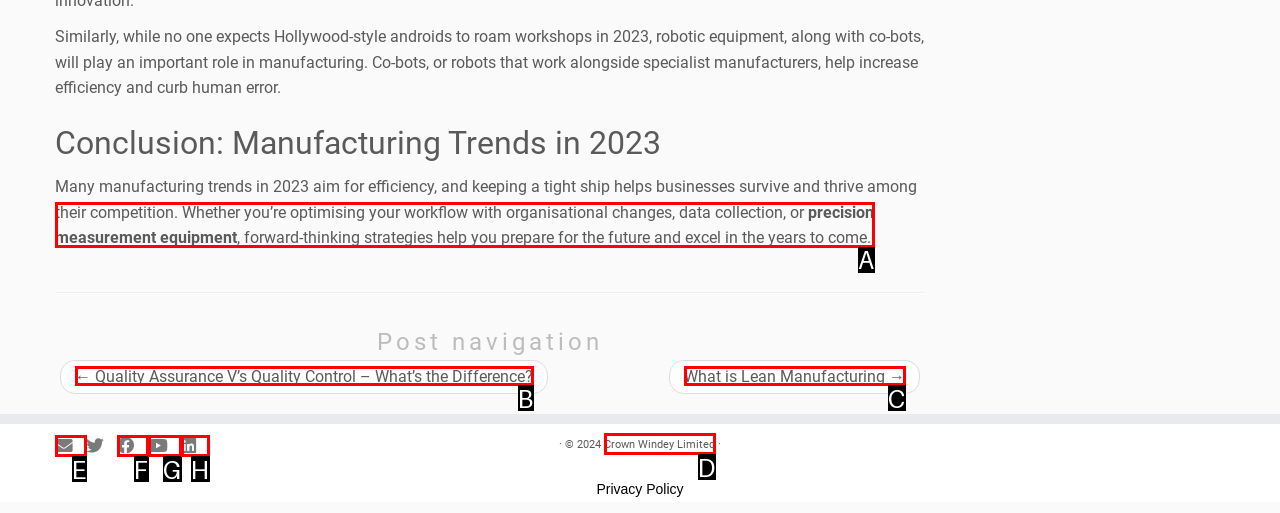From the given choices, which option should you click to complete this task: Learn more about precision measurement equipment? Answer with the letter of the correct option.

A